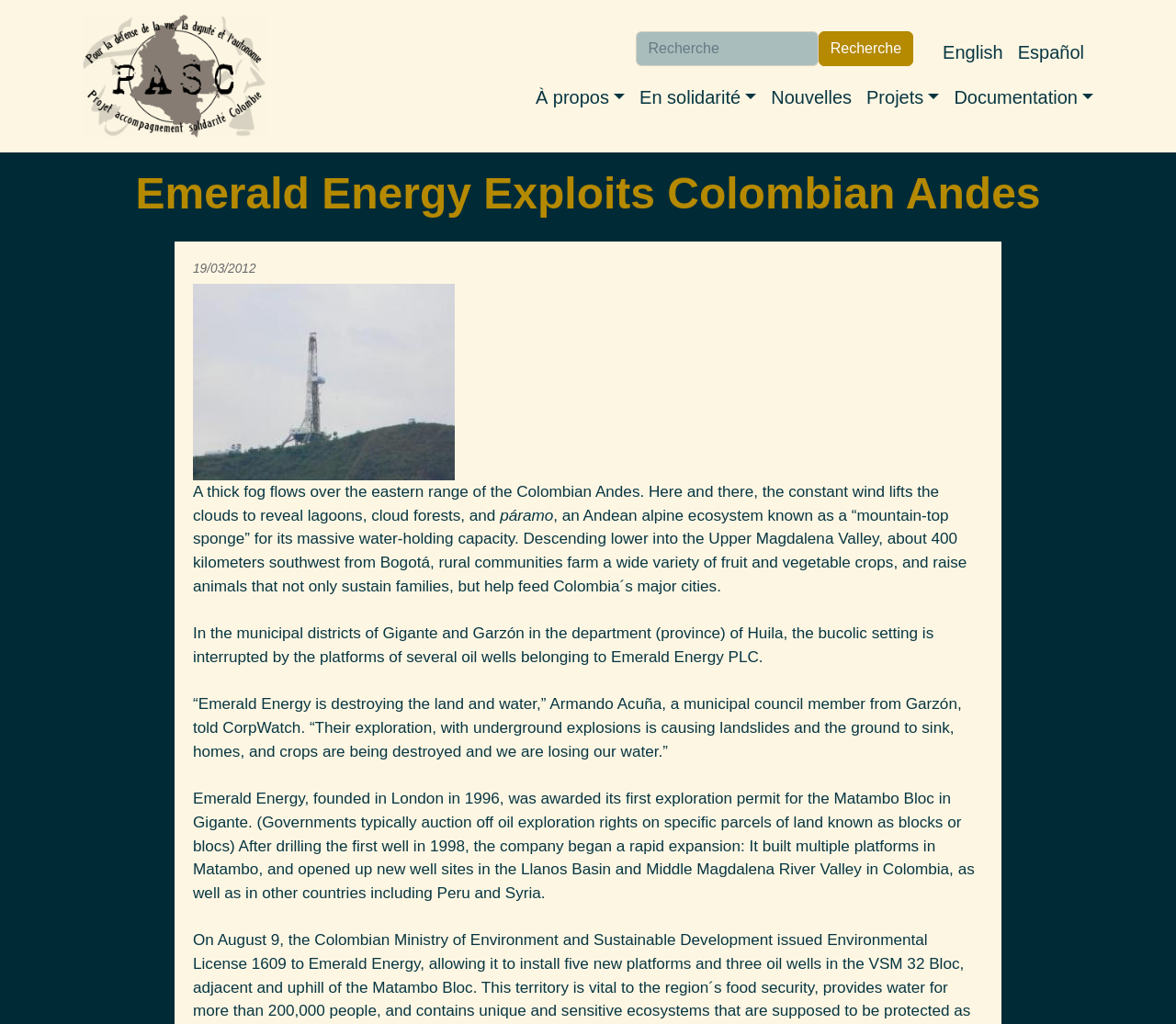Bounding box coordinates are to be given in the format (top-left x, top-left y, bottom-right x, bottom-right y). All values must be floating point numbers between 0 and 1. Provide the bounding box coordinate for the UI element described as: En solidarité

[0.538, 0.072, 0.649, 0.118]